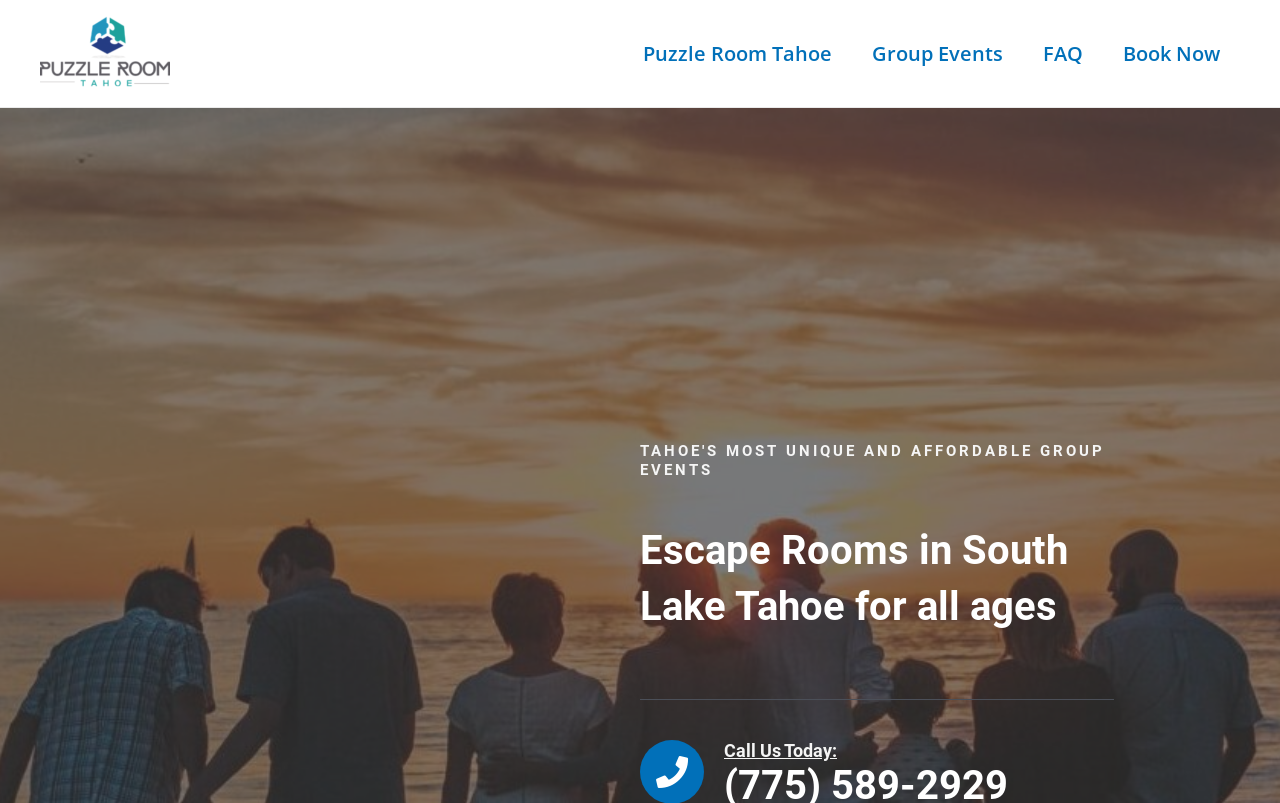Identify the bounding box for the described UI element: "FAQ".

[0.799, 0.023, 0.862, 0.11]